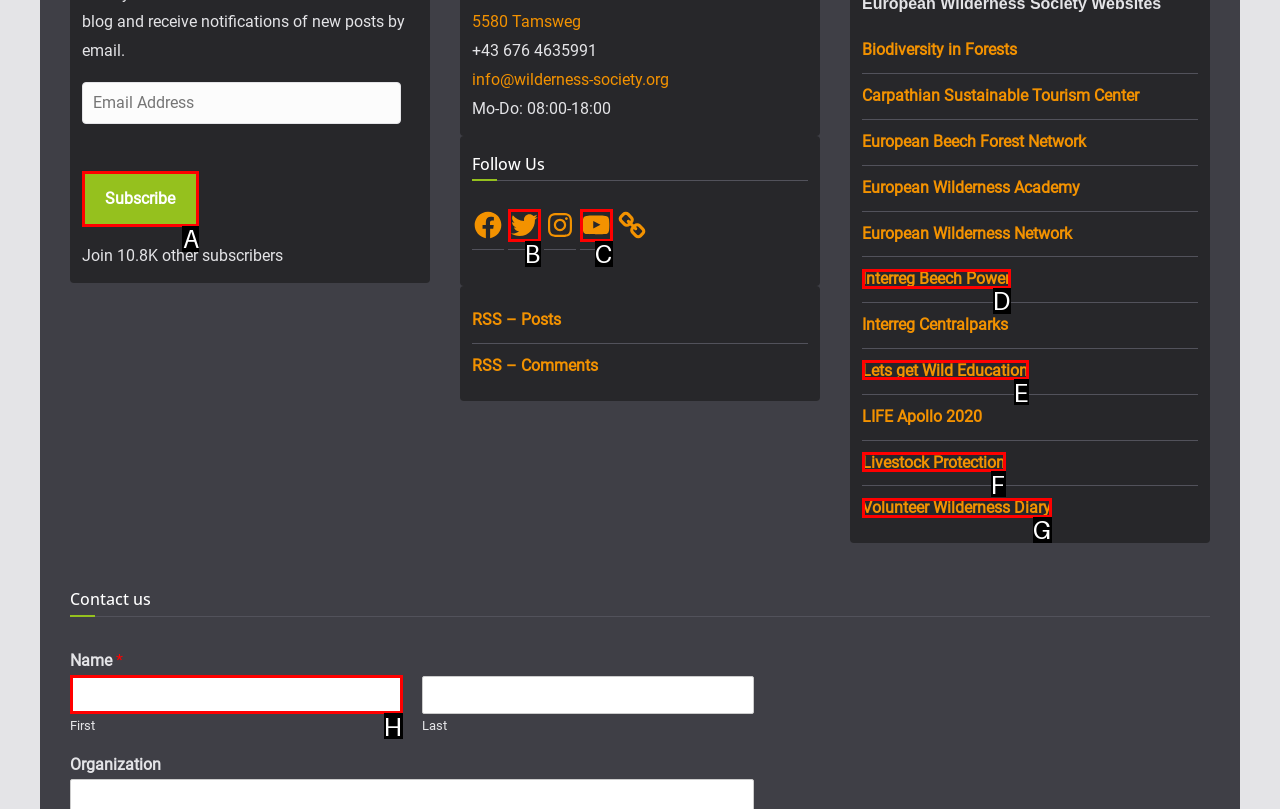Determine which option matches the element description: Lets get Wild Education
Answer using the letter of the correct option.

E